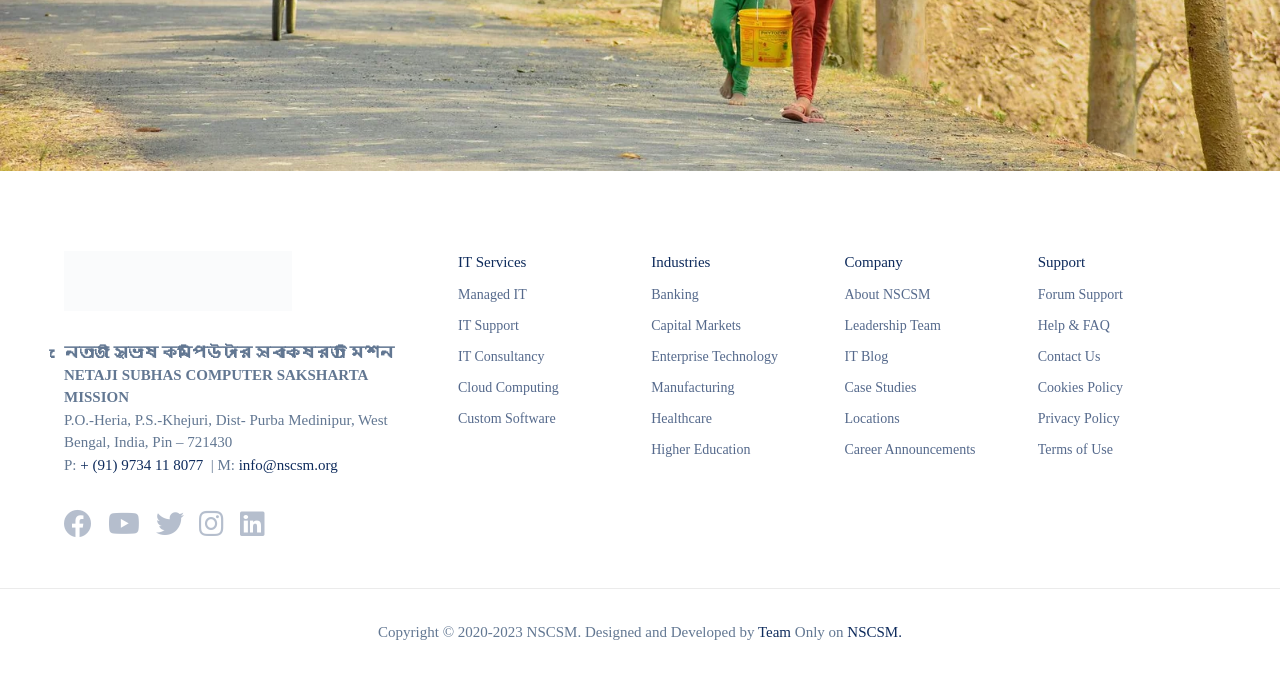What is the name of the mission?
Refer to the screenshot and deliver a thorough answer to the question presented.

I found the answer by looking at the StaticText element with the text 'NETAJI SUBHAS COMPUTER SAKSHARTA MISSION' which is located at the top of the webpage.